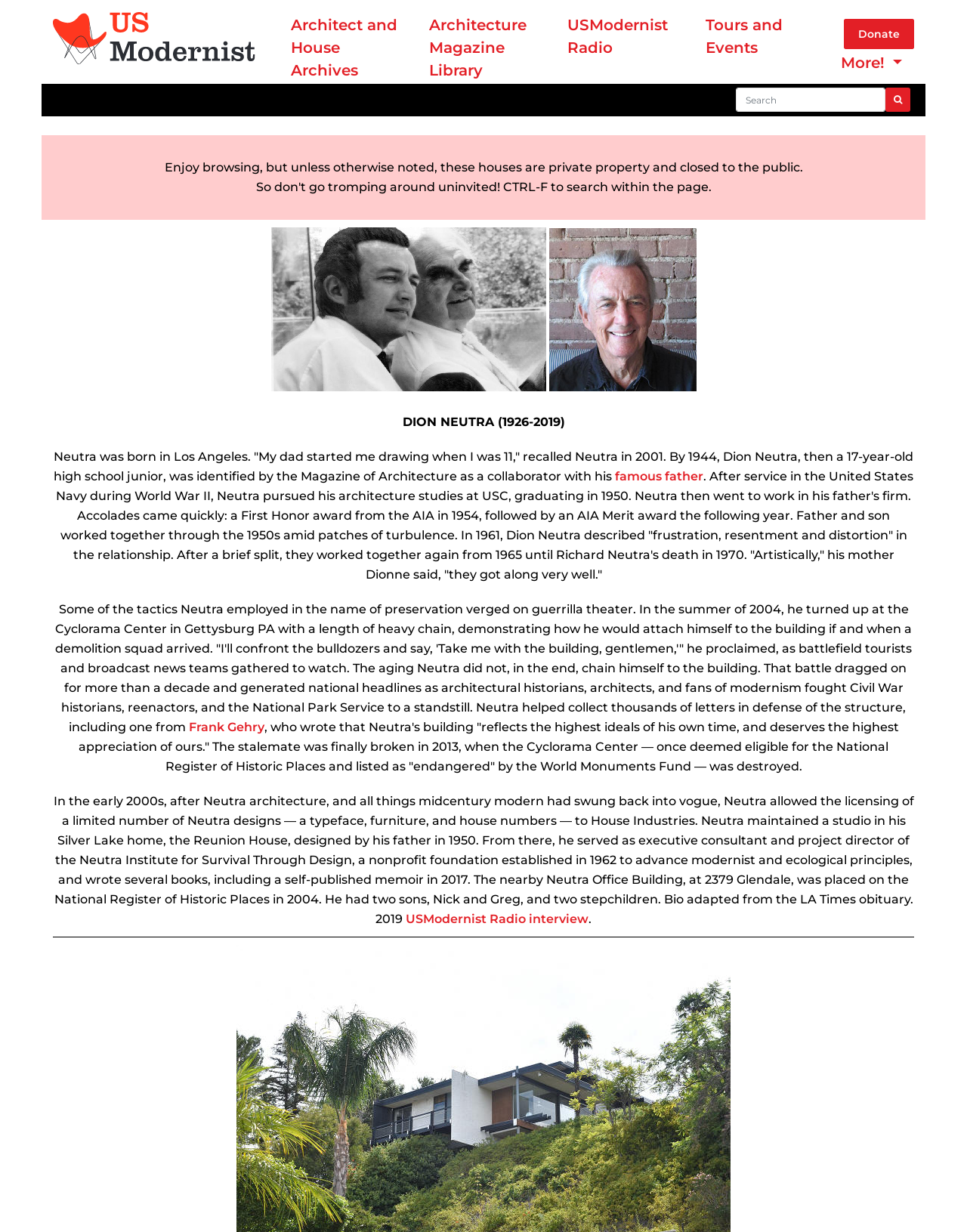What is the name of Dion Neutra's father?
By examining the image, provide a one-word or phrase answer.

Richard Neutra